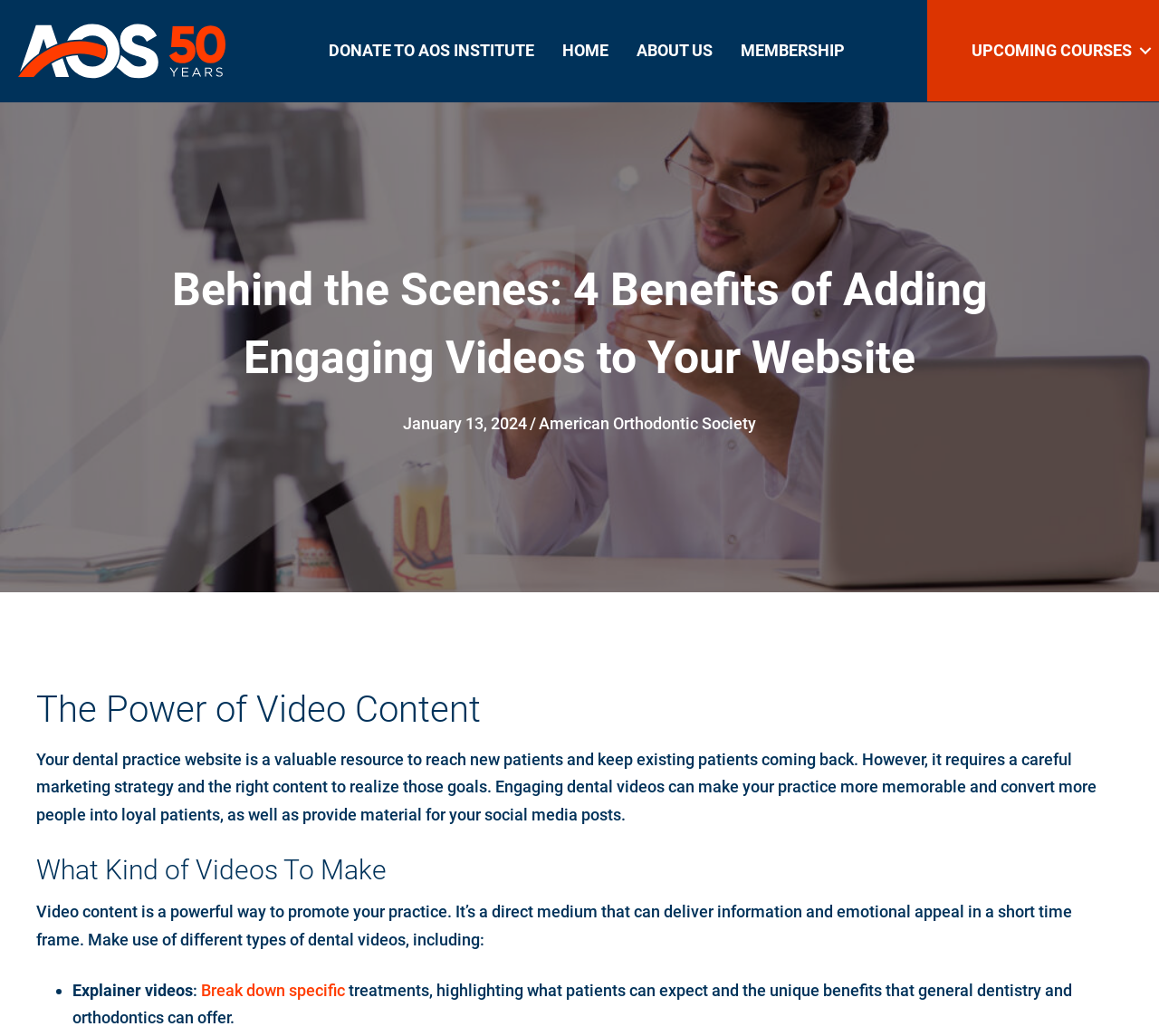Find the bounding box coordinates of the element I should click to carry out the following instruction: "Read the article about Behind the Scenes".

[0.07, 0.247, 0.93, 0.378]